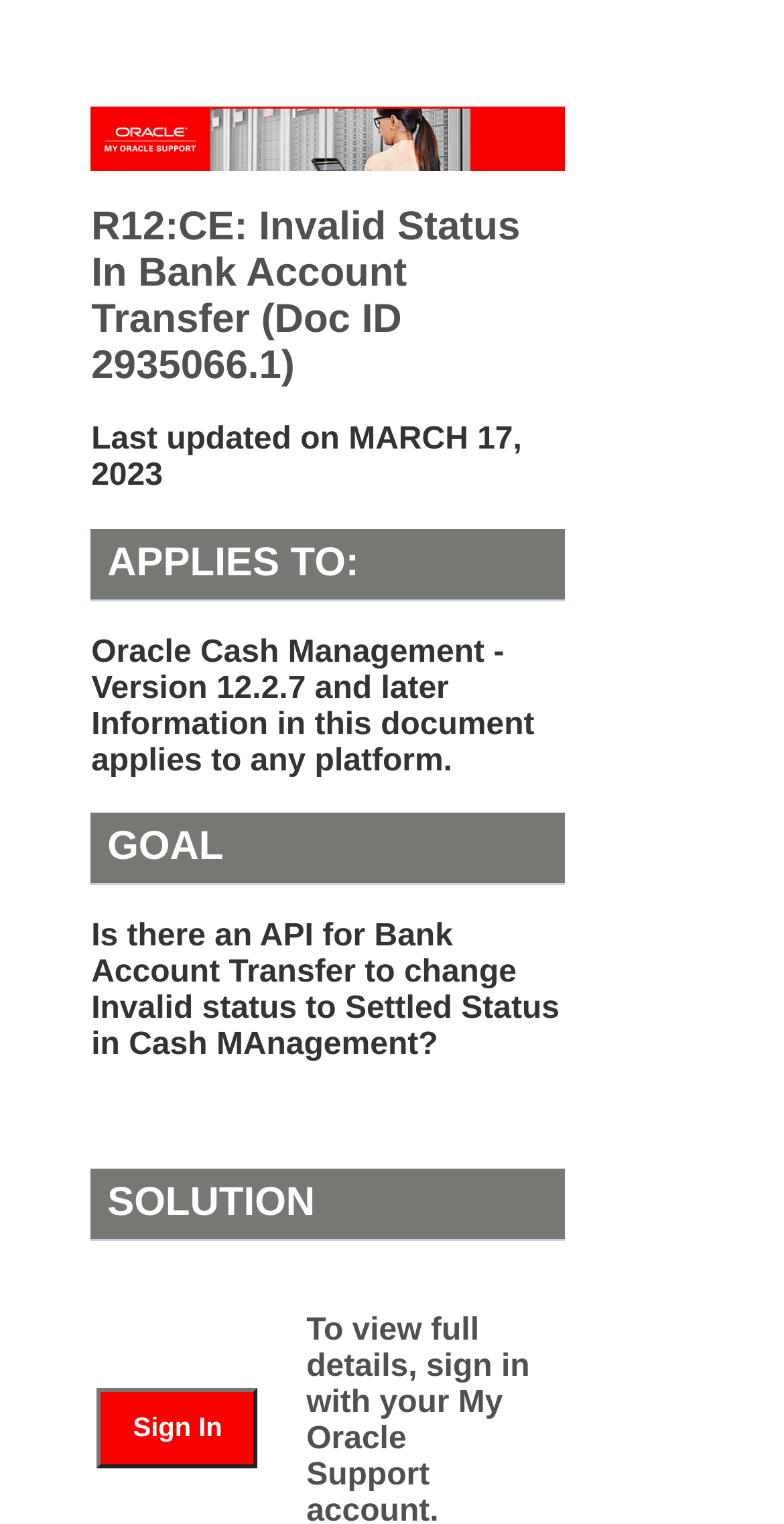What is the document ID of this page?
Using the screenshot, give a one-word or short phrase answer.

2935066.1